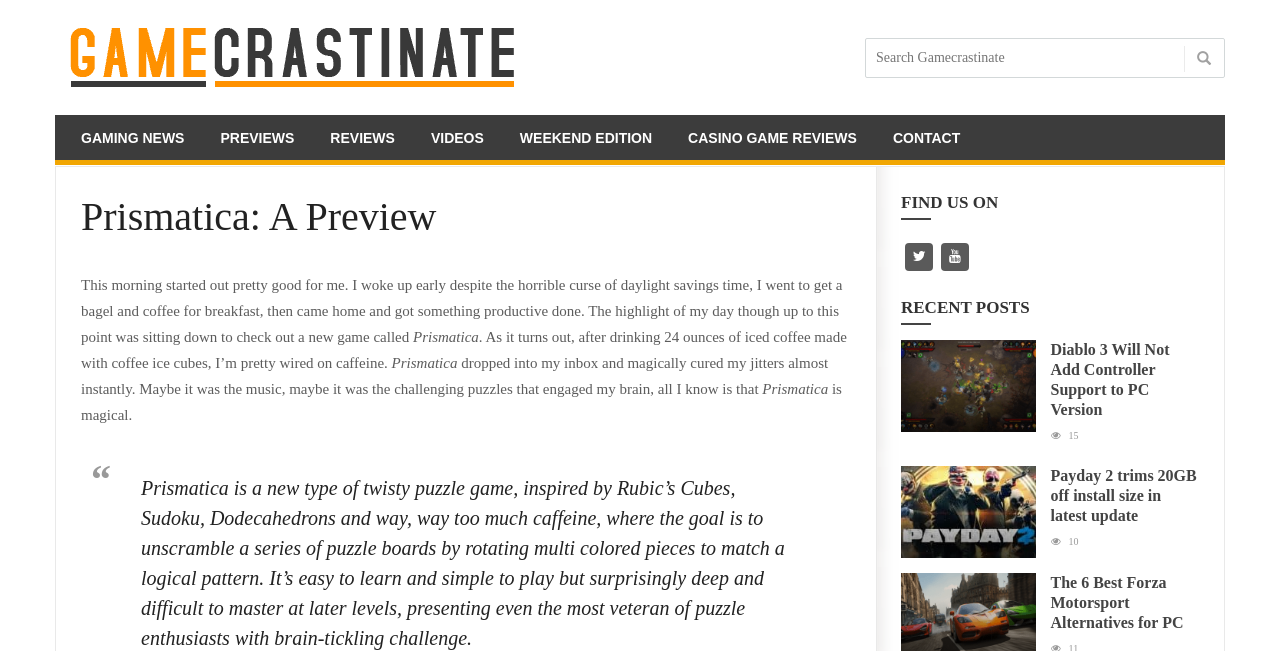Please specify the coordinates of the bounding box for the element that should be clicked to carry out this instruction: "Find us on Facebook". The coordinates must be four float numbers between 0 and 1, formatted as [left, top, right, bottom].

[0.707, 0.373, 0.729, 0.416]